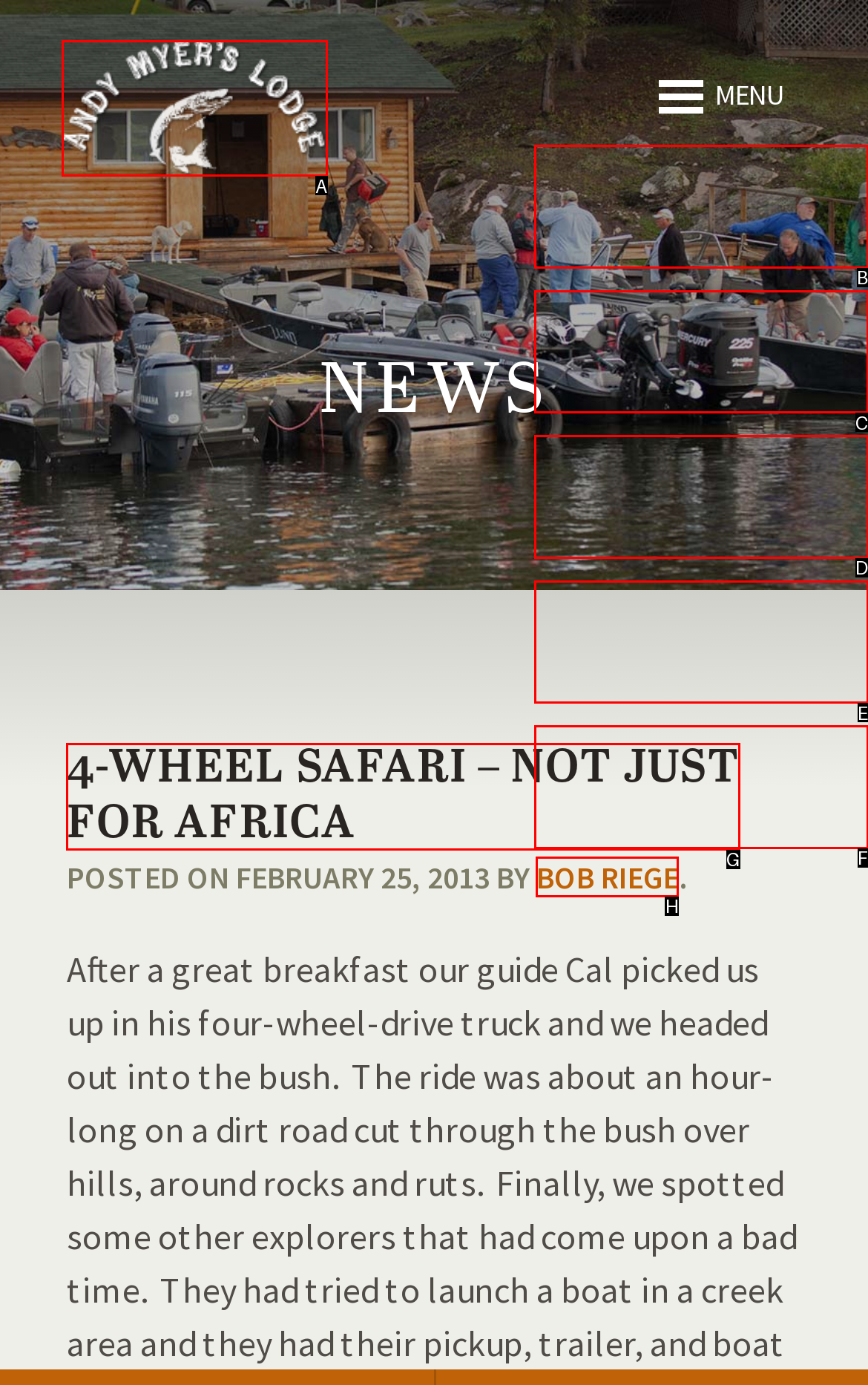Choose the option that best matches the description: Bob Riege
Indicate the letter of the matching option directly.

H